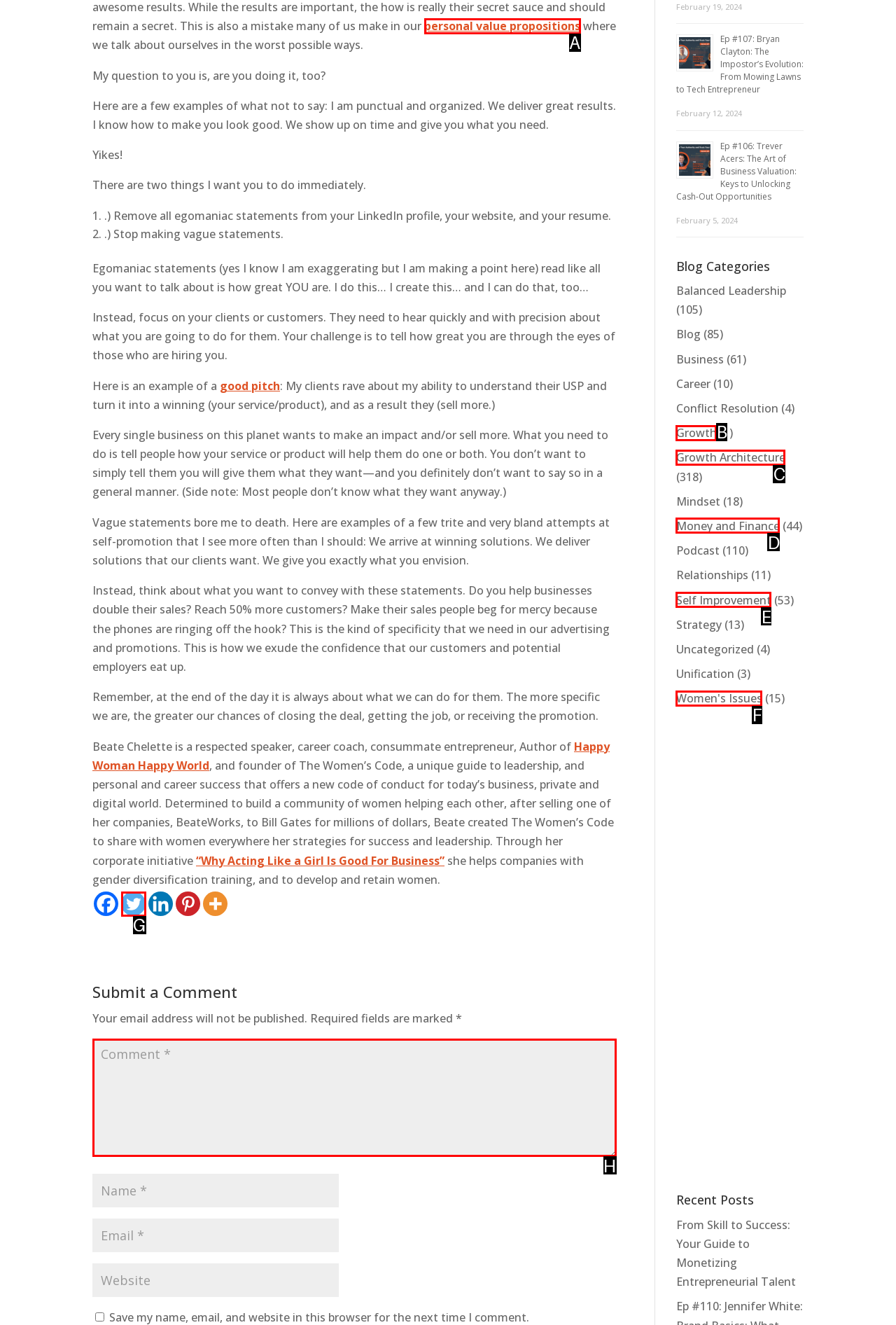Determine which option fits the element description: input value="Comment *" name="comment"
Answer with the option’s letter directly.

H